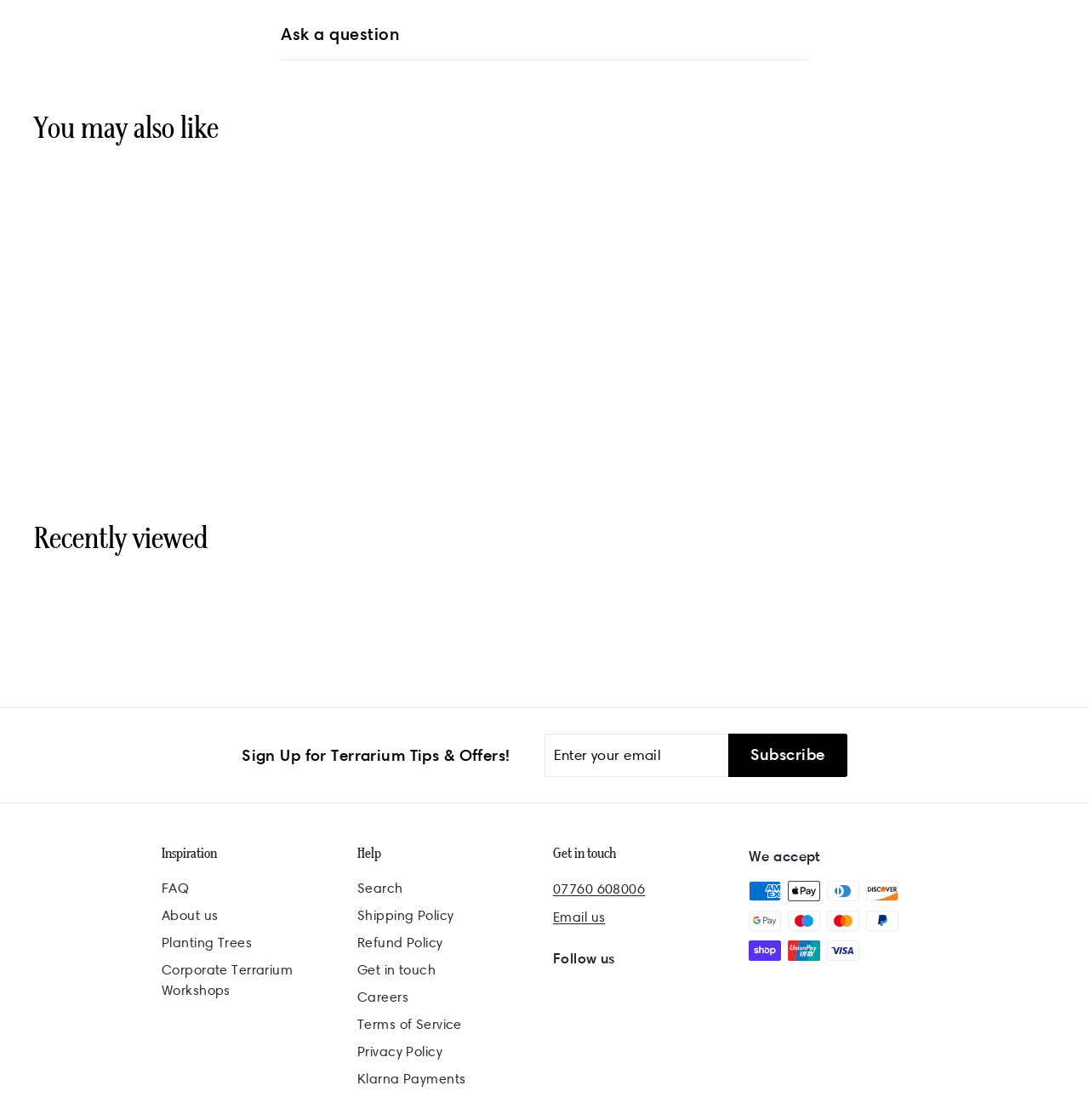Please identify the bounding box coordinates of the element that needs to be clicked to perform the following instruction: "Ask a question".

[0.258, 0.008, 0.742, 0.054]